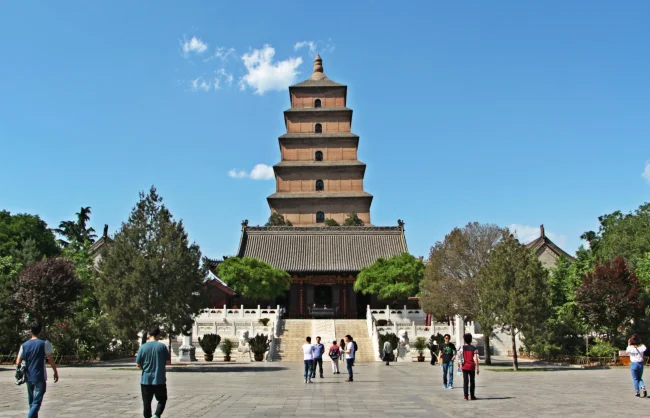Describe all elements and aspects of the image.

The image showcases the iconic Big Wild Goose Pagoda in Xi'an, a historic and culturally significant architectural marvel. Taken in April 2023, the photograph captures the pagoda's distinctive tiered structure, surrounded by a well-maintained garden filled with lush greenery and neatly arranged trees. Visitors can be seen strolling along the wide pathway leading to the pagoda, emphasizing its prominence as a popular tourist destination. The clear blue sky adds a vibrant backdrop to the scene, highlighting the pagoda's elegant silhouette and the tranquility of its surrounding environment. This site is not only a key landmark but also a vital part of China's Buddhist heritage, attracting travelers for both its beauty and historical significance.